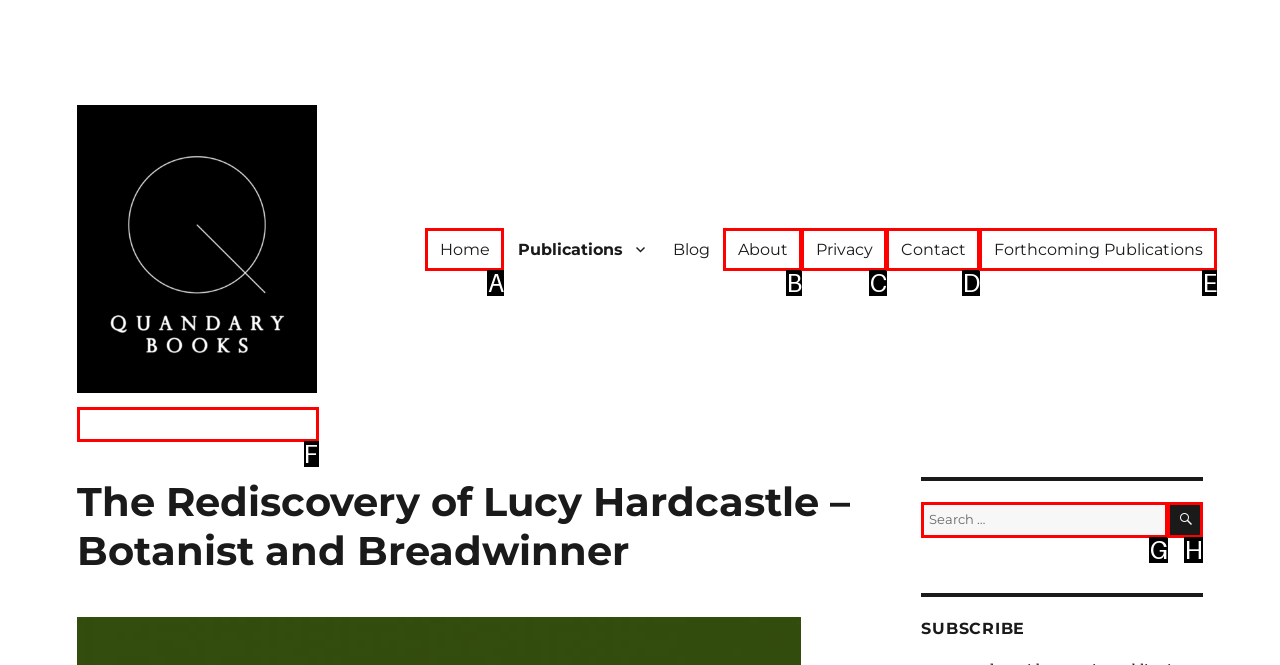From the given options, find the HTML element that fits the description: MSEchange 2016 RSA netwitness integration. Reply with the letter of the chosen element.

None